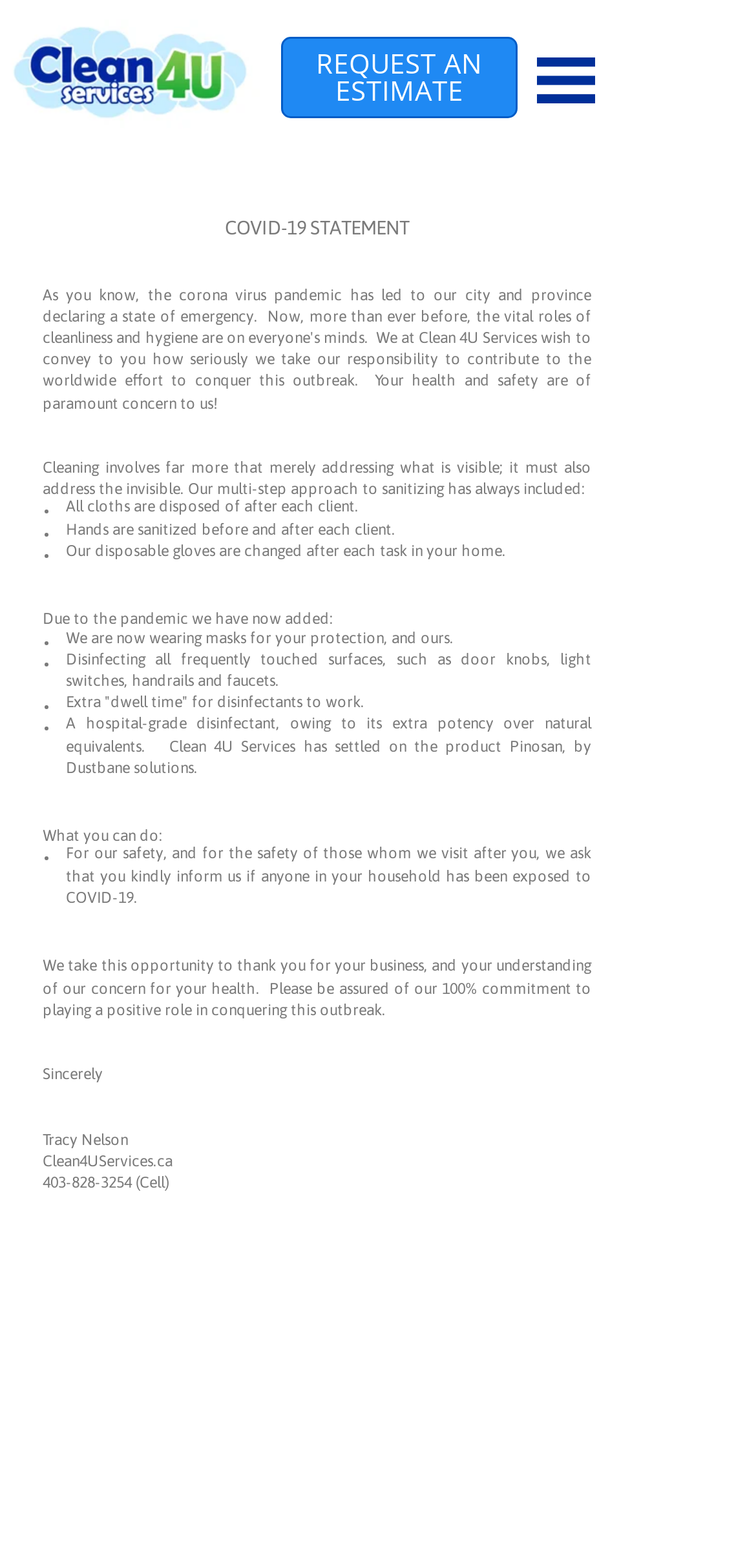What is the name of the hospital-grade disinfectant used by the company?
Based on the image, provide your answer in one word or phrase.

Pinosan